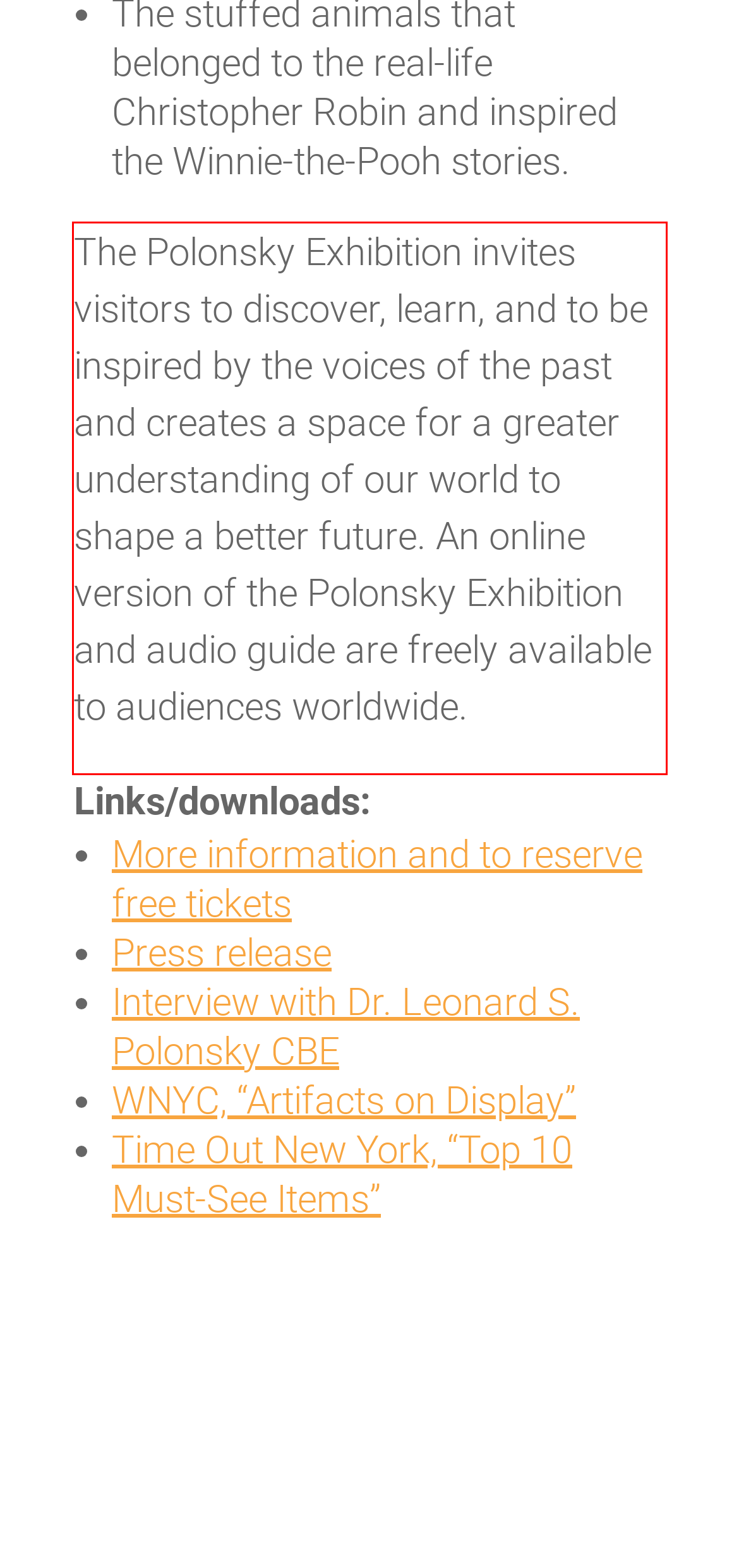Please identify and extract the text content from the UI element encased in a red bounding box on the provided webpage screenshot.

The Polonsky Exhibition invites visitors to discover, learn, and to be inspired by the voices of the past and creates a space for a greater understanding of our world to shape a better future. An online version of the Polonsky Exhibition and audio guide are freely available to audiences worldwide.